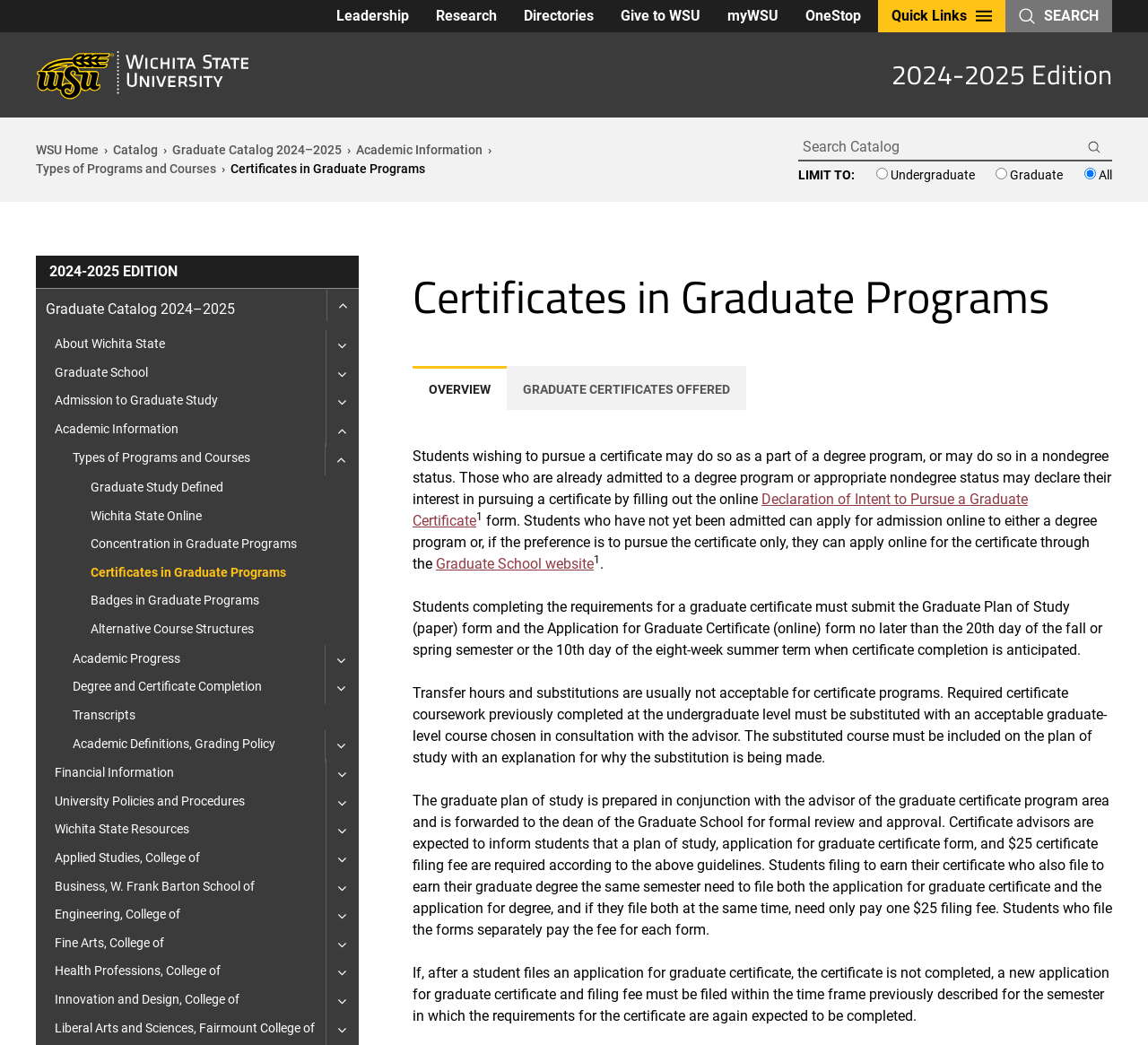Answer this question using a single word or a brief phrase:
What is the name of the university?

Wichita State University